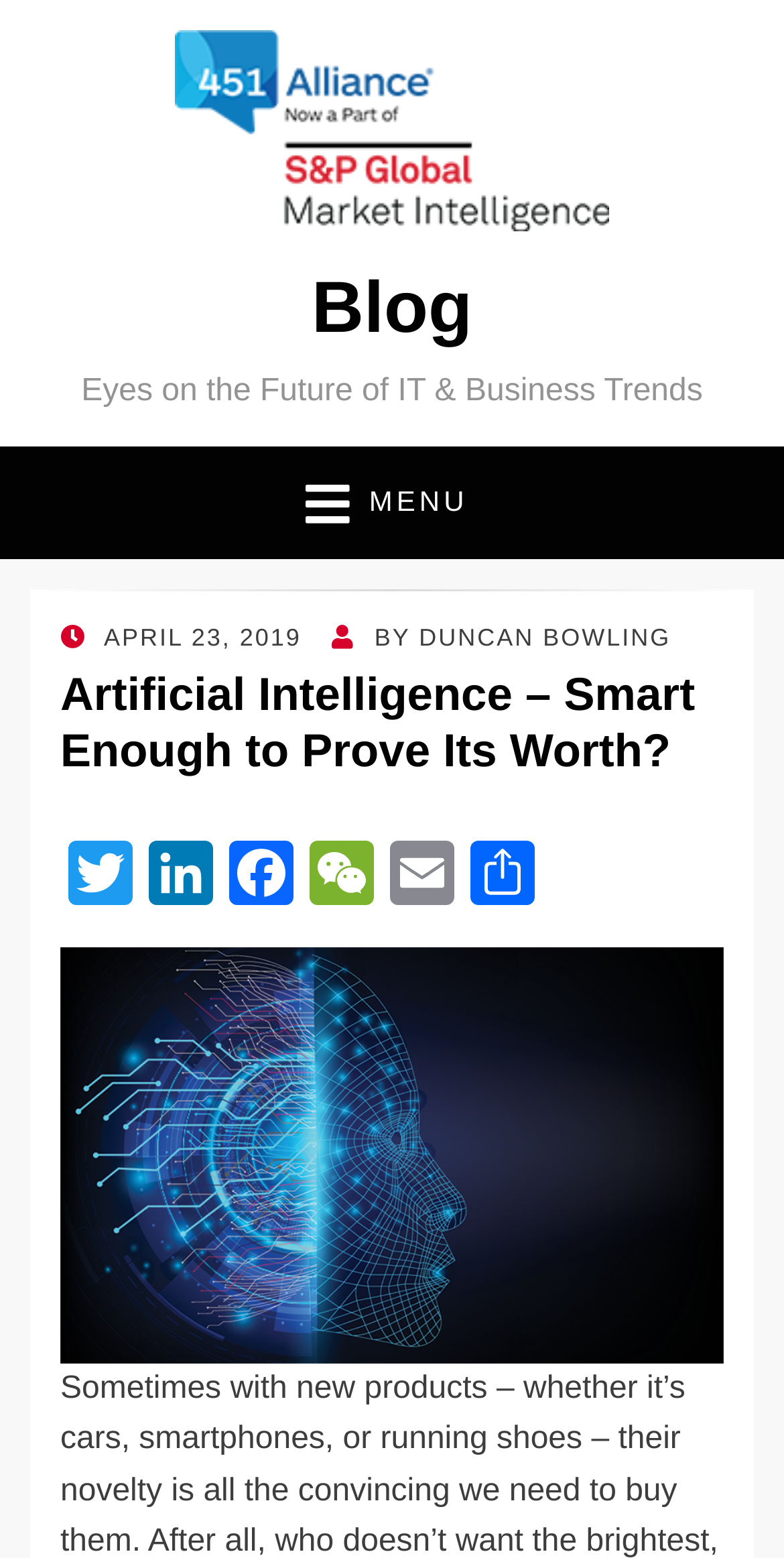Please identify the coordinates of the bounding box for the clickable region that will accomplish this instruction: "view the article posted by Duncan Bowling".

[0.534, 0.4, 0.856, 0.418]